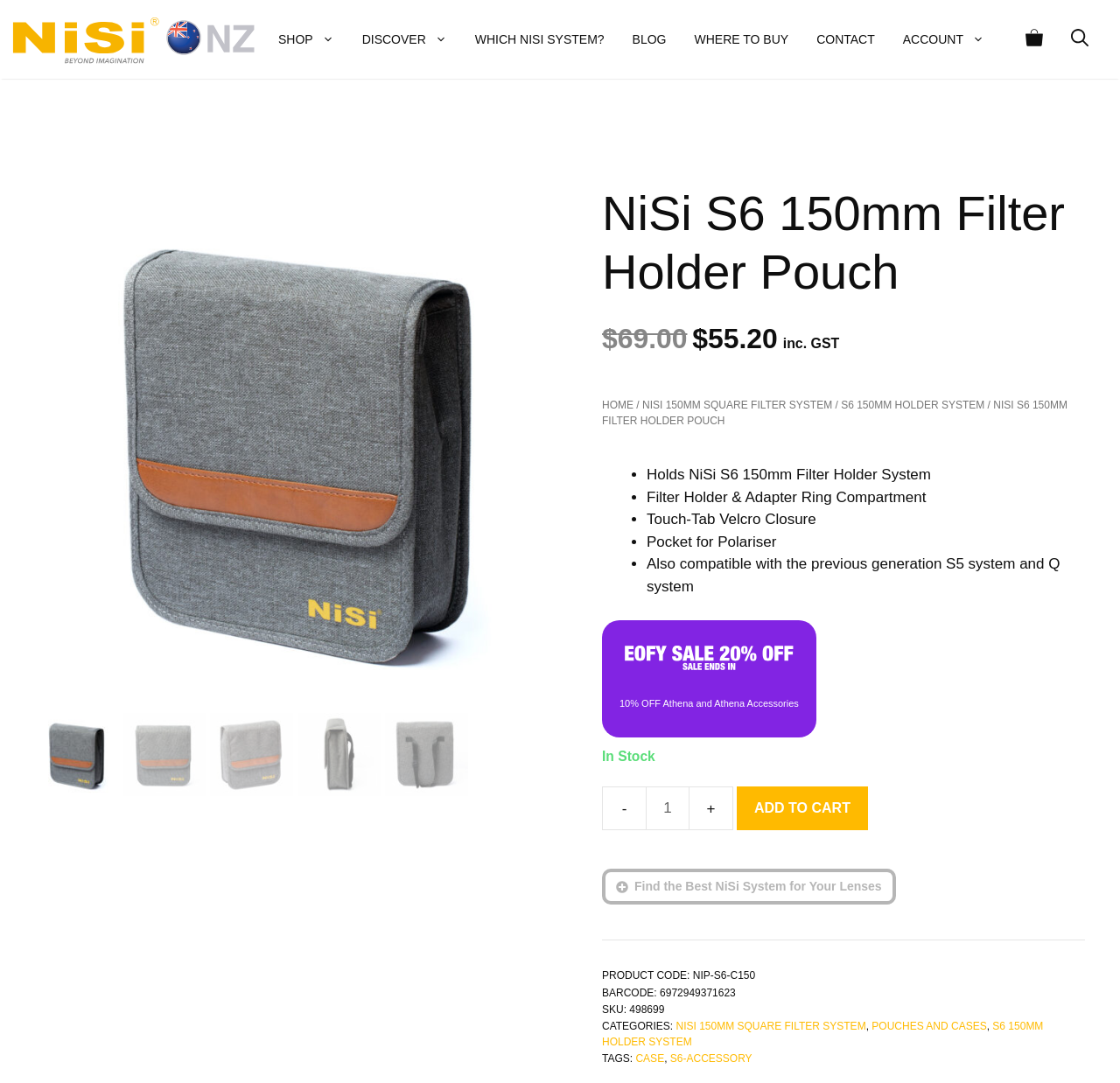Use the details in the image to answer the question thoroughly: 
How many links are under the 'OTHER' category?

I counted the number of links under the 'OTHER' category, which are 'CLOSE UP LENS', 'FILTER SYSTEMS FOR COMPACT CAMERAS', ..., 'CAMERA BRACKETS AND QUICK RELEASE PLATES', totaling 9 links.